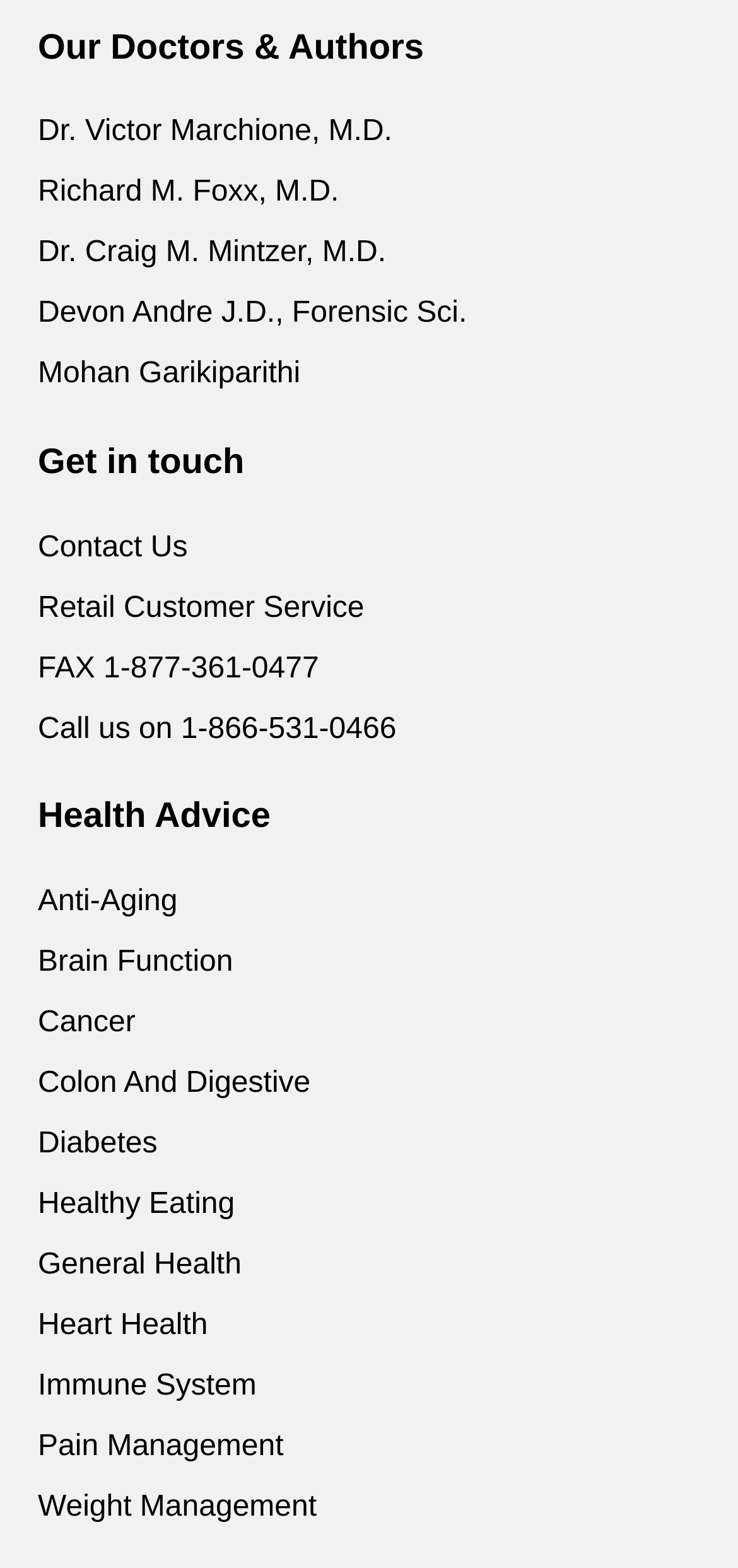Pinpoint the bounding box coordinates of the clickable area necessary to execute the following instruction: "Get in touch with customer service". The coordinates should be given as four float numbers between 0 and 1, namely [left, top, right, bottom].

[0.051, 0.339, 0.254, 0.359]